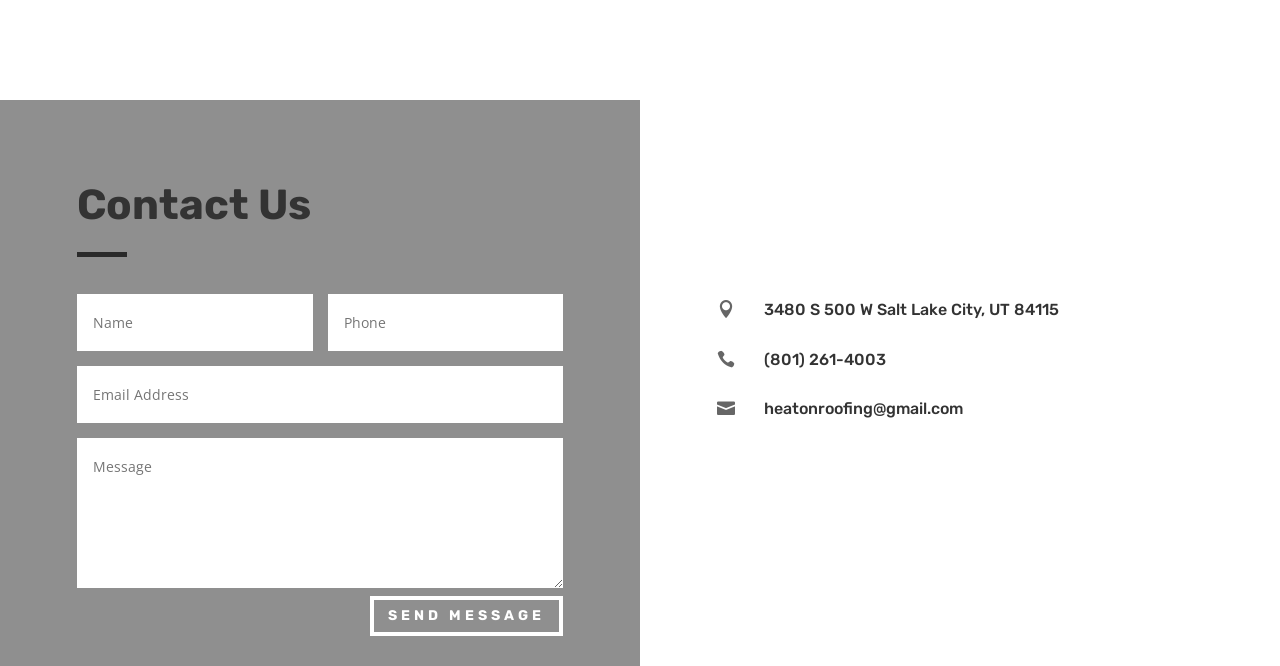Pinpoint the bounding box coordinates for the area that should be clicked to perform the following instruction: "Click the send message button".

[0.289, 0.894, 0.44, 0.955]